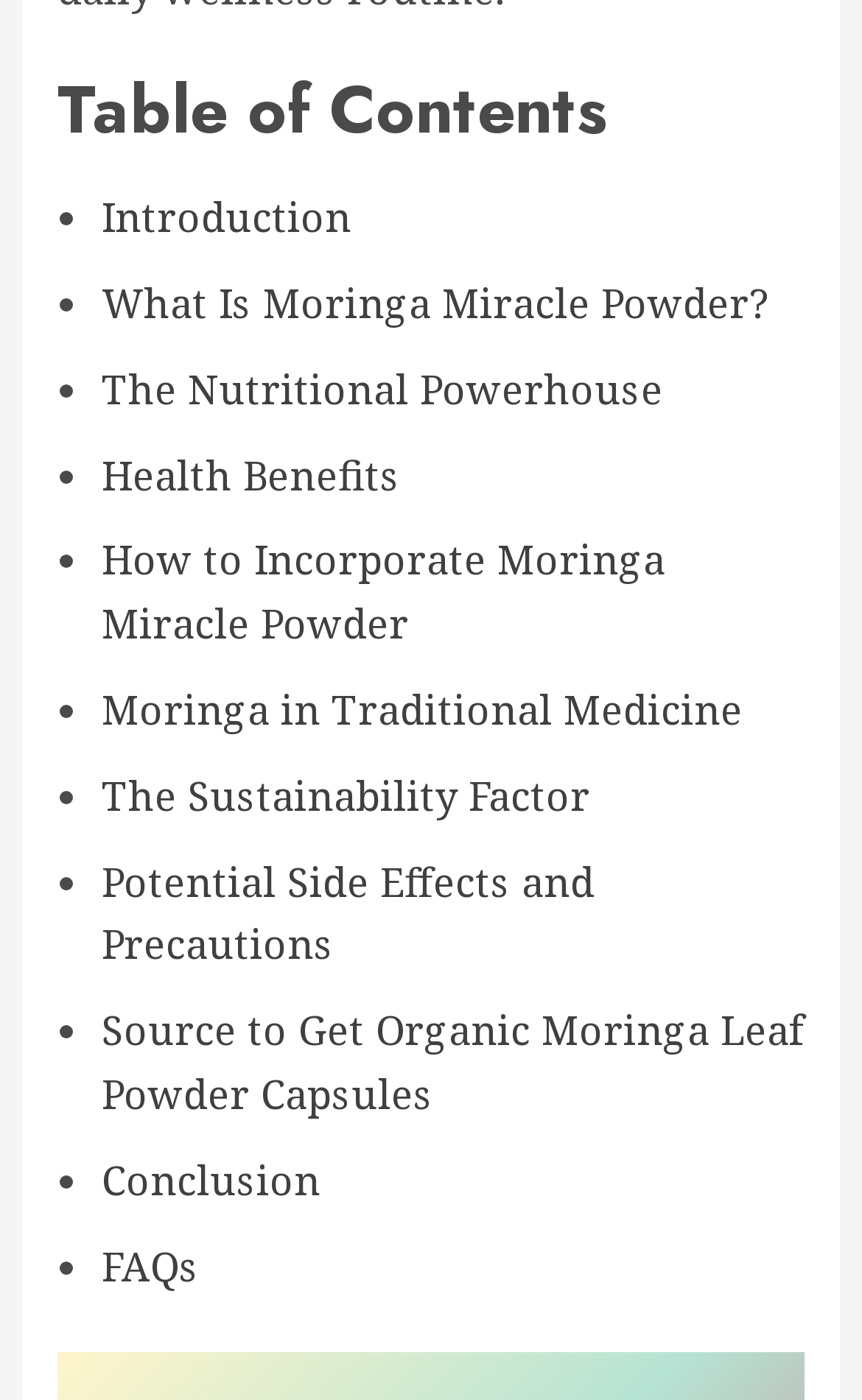Please provide the bounding box coordinates for the element that needs to be clicked to perform the following instruction: "Click on Introduction". The coordinates should be given as four float numbers between 0 and 1, i.e., [left, top, right, bottom].

[0.118, 0.136, 0.408, 0.174]